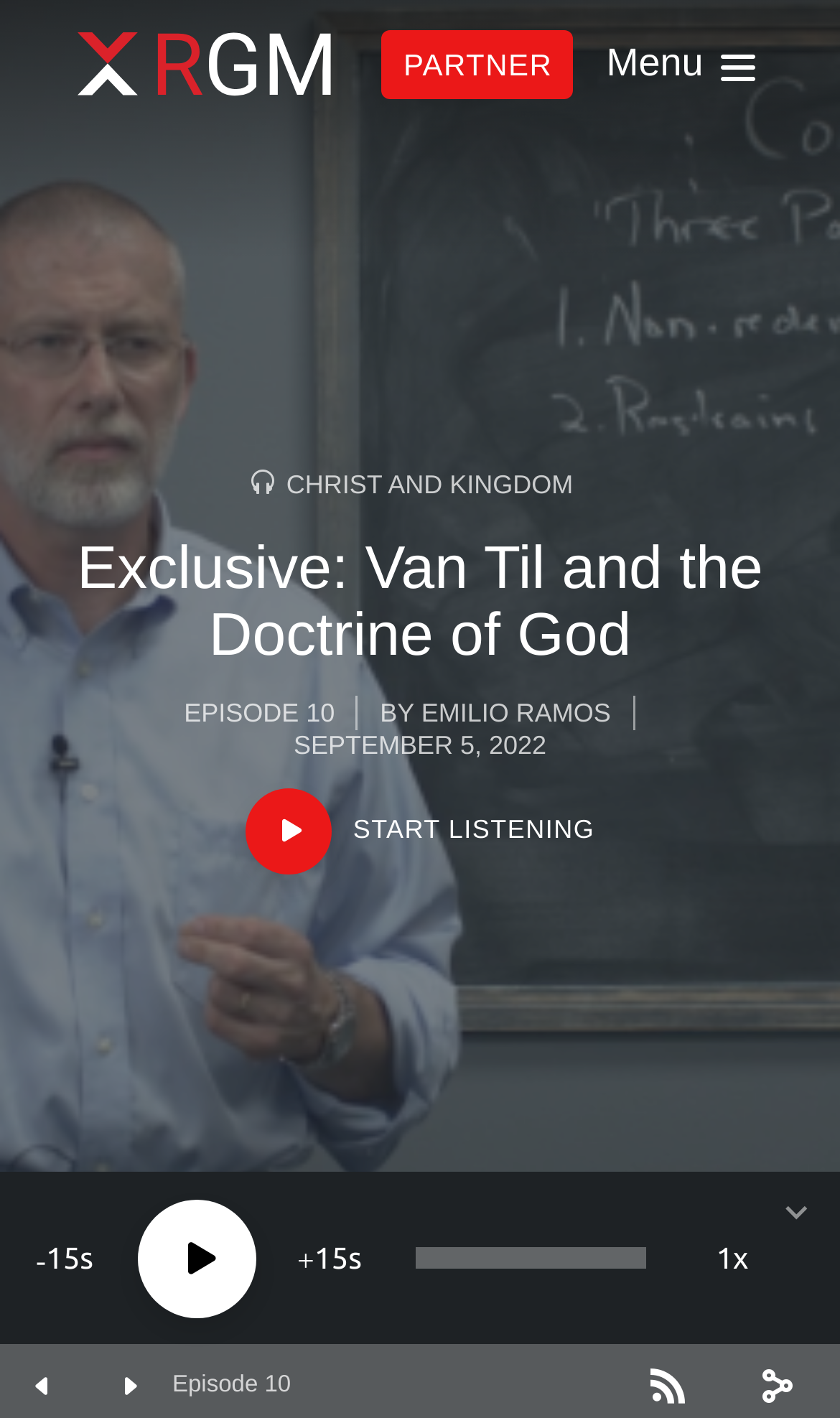Identify the bounding box coordinates of the section that should be clicked to achieve the task described: "Adjust the playback speed".

[0.795, 0.842, 0.949, 0.933]